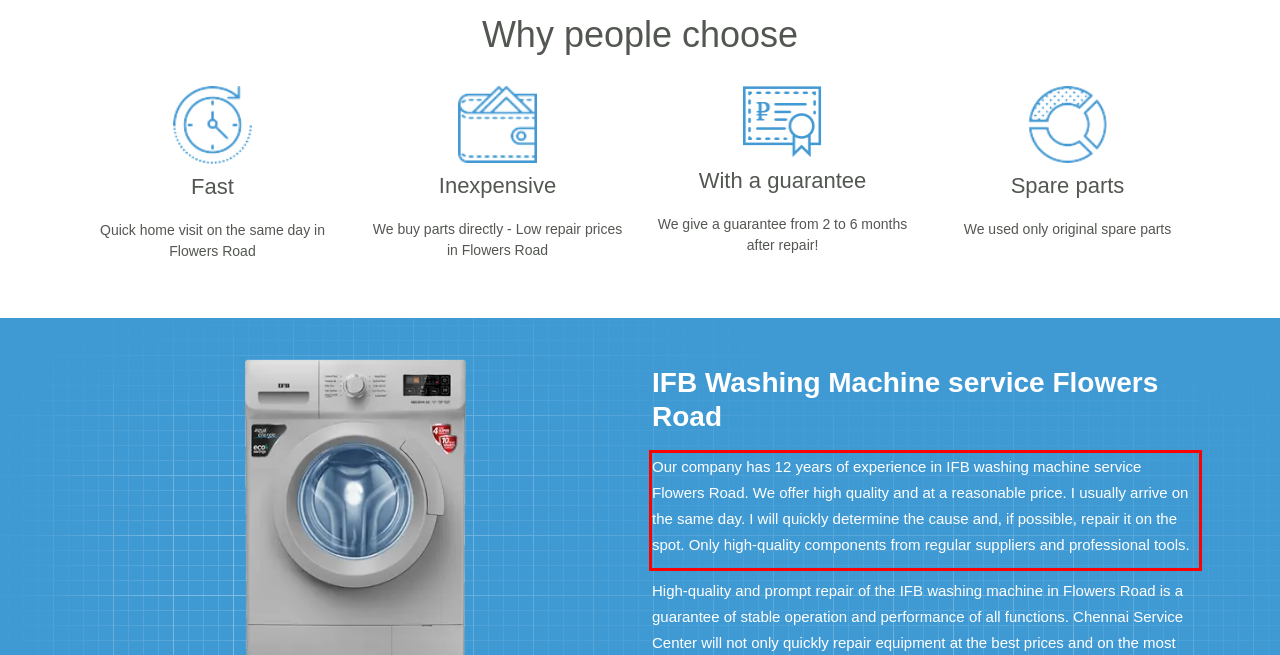From the given screenshot of a webpage, identify the red bounding box and extract the text content within it.

Our company has 12 years of experience in IFB washing machine service Flowers Road. We offer high quality and at a reasonable price. I usually arrive on the same day. I will quickly determine the cause and, if possible, repair it on the spot. Only high-quality components from regular suppliers and professional tools.